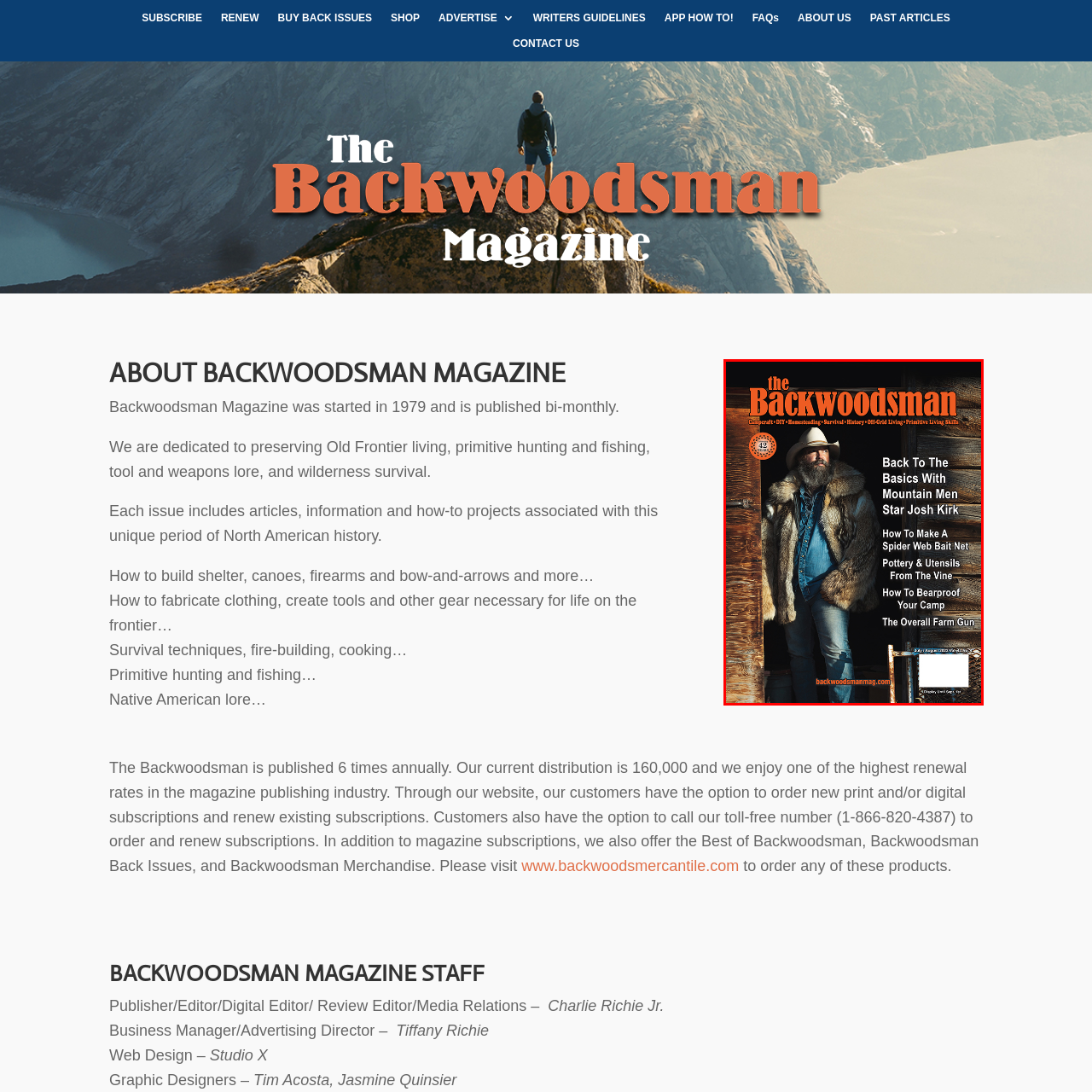Provide a comprehensive description of the image contained within the red rectangle.

The image showcases the cover of "The Backwoodsman," a magazine dedicated to homesteading, survival skills, and old frontier living. The cover features a rugged individual, likely symbolizing the spirit of the magazine, dressed in a warm fur coat, emphasizing a connection to nature and traditional skills. Prominently displayed text highlights articles within the issue, including practical guides such as "How to Make a Spider Web Bait Net" and "How to Bearproof Your Camp," appealing to outdoor enthusiasts and those interested in primitive living. The bold title "The Backwoodsman" captures the essence of the magazine’s focus on history, DIY projects, and survival techniques, making it a valuable resource for readers looking to connect with rustic living.